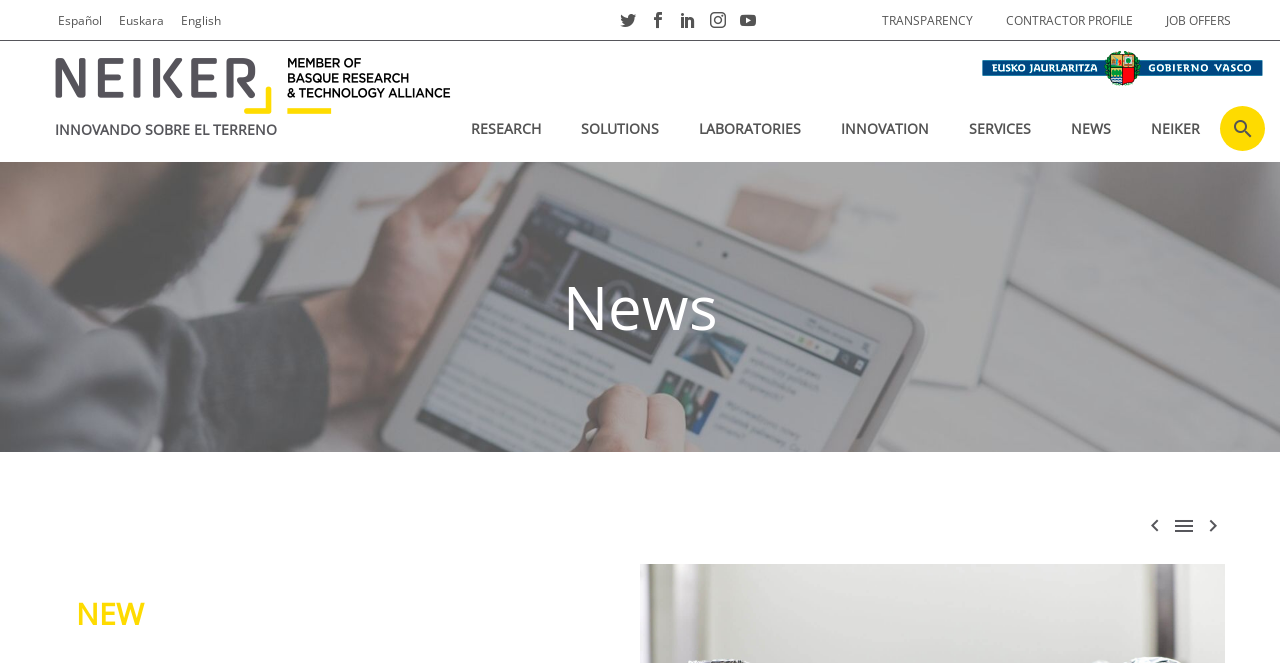Describe all the visual and textual components of the webpage comprehensively.

The webpage is about Neiker-Tecnalia, an organization that turns agri-food waste into oil through the cultivation of microalgae. 

At the top left corner, there are three language options: Español, Euskara, and English. To the right of these options, there are several social media links, including slack. On the top right corner, there are links to TRANSPARENCY, CONTRACTOR PROFILE, and JOB OFFERS.

Below the language options, there is a heading "INNOVANDO SOBRE EL TERRENO" (Innovating on the ground). On the right side of this heading, there is an image of the Basque government.

The main navigation menu is located below the heading, with links to RESEARCH, SOLUTIONS, LABORATORIES, INNOVATION, SERVICES, NEWS, and NEIKER. 

On the right side of the navigation menu, there is a section dedicated to news. The title "News" is displayed prominently, and below it, there are navigation links to previous and next posts. 

At the bottom of the page, there is a heading "NEW" that seems to be a call-to-action or a highlight of new content.